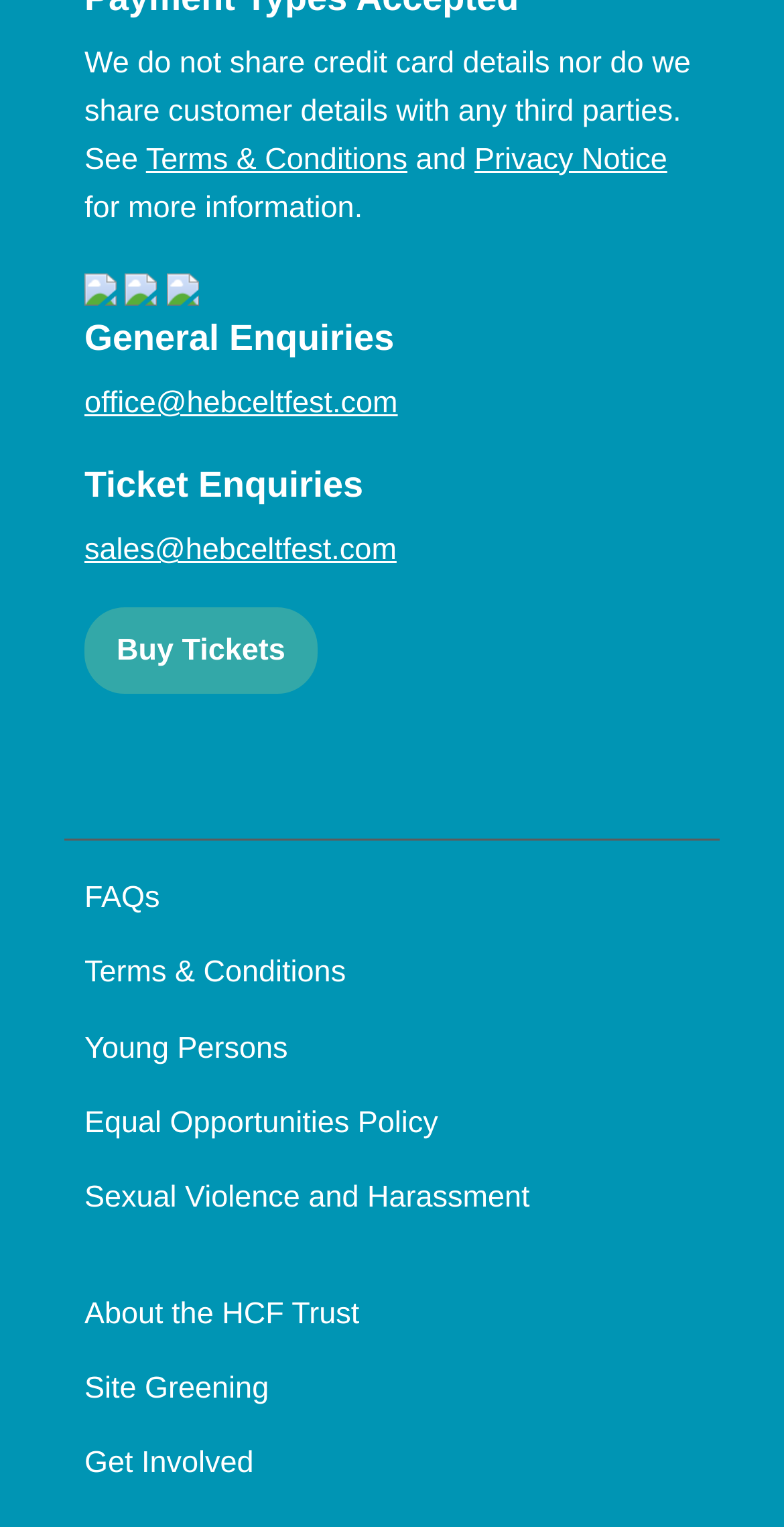For the given element description office@hebceltfest.com, determine the bounding box coordinates of the UI element. The coordinates should follow the format (top-left x, top-left y, bottom-right x, bottom-right y) and be within the range of 0 to 1.

[0.108, 0.253, 0.507, 0.275]